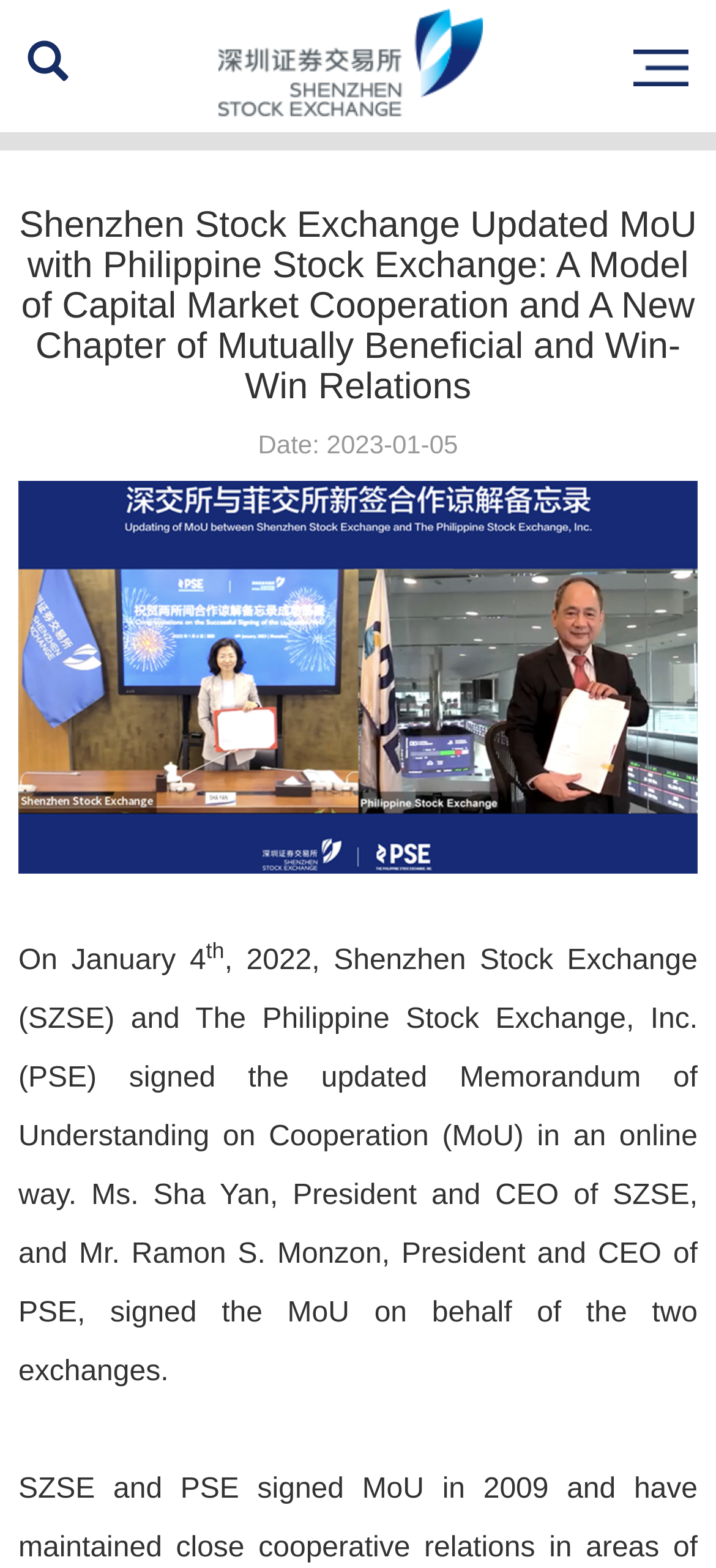Using the information in the image, could you please answer the following question in detail:
How many links are there at the top of the webpage?

I found the answer by counting the number of link elements at the top of the webpage, which are 'Back', 'Speeches', 'SZSE News', 'New Listings', and the link with the text ''.